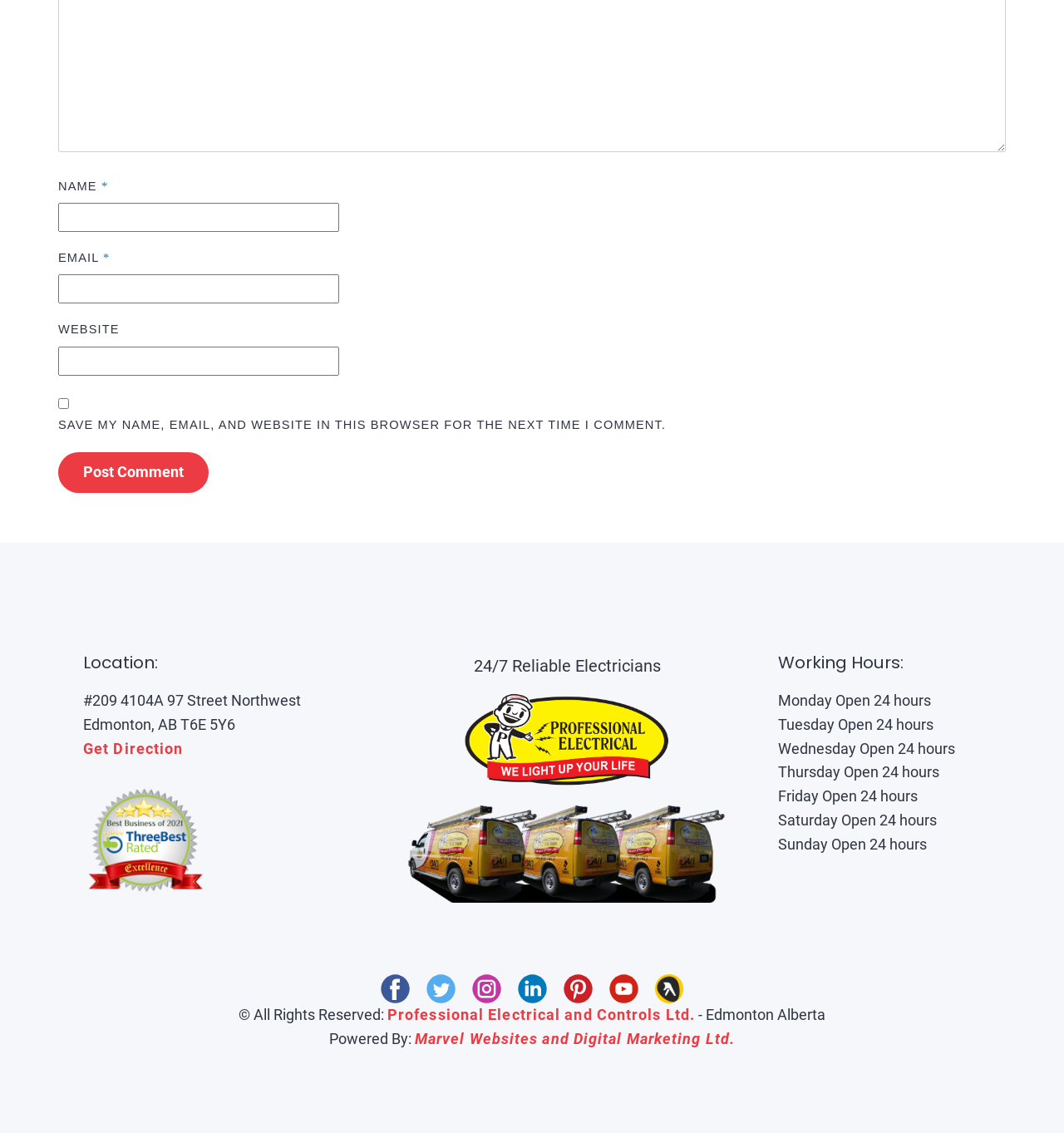Provide a short, one-word or phrase answer to the question below:
What is the company's name?

Professional Electrical and Controls Ltd.